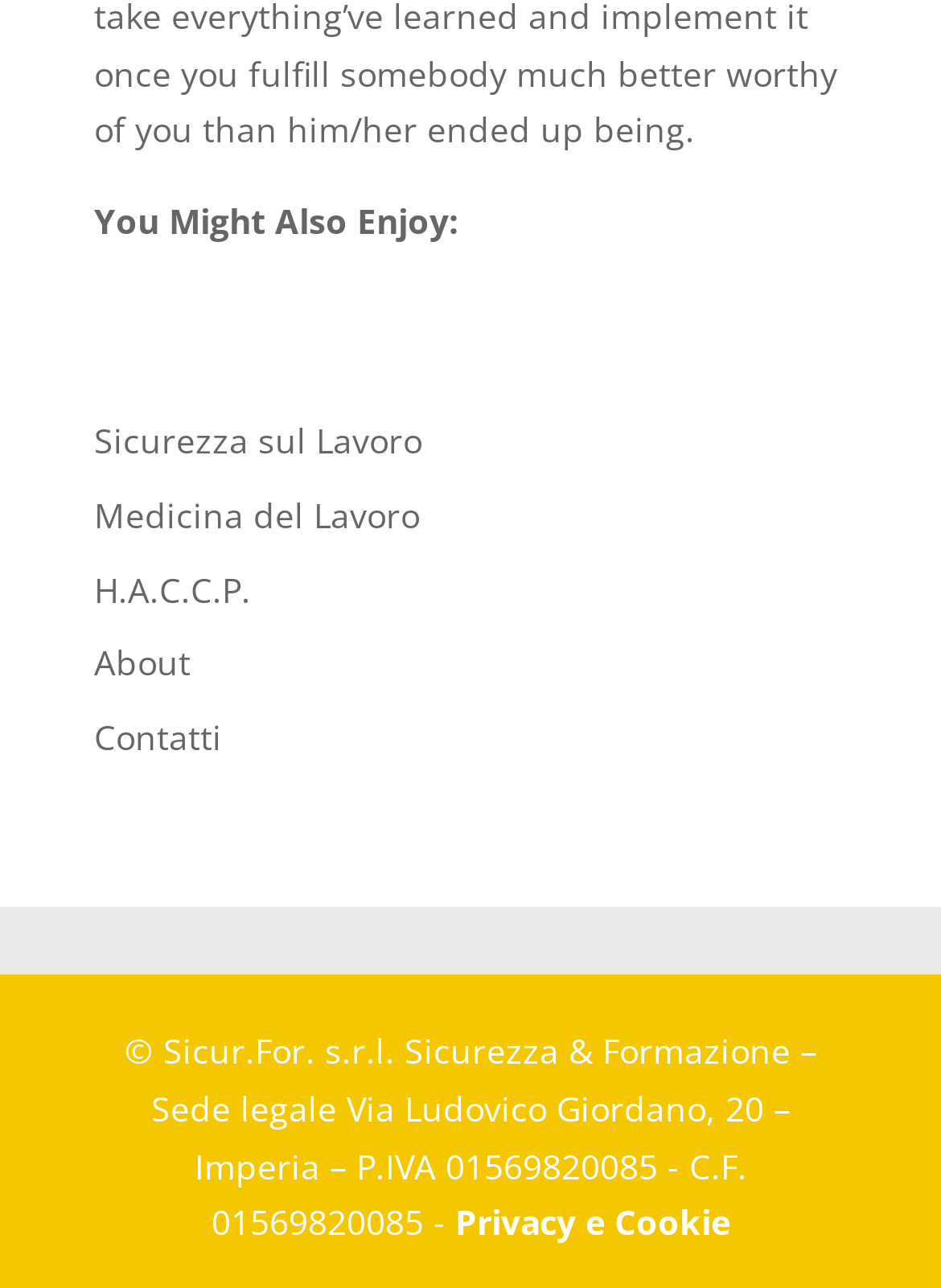Answer briefly with one word or phrase:
What is the VAT number of the company?

01569820085